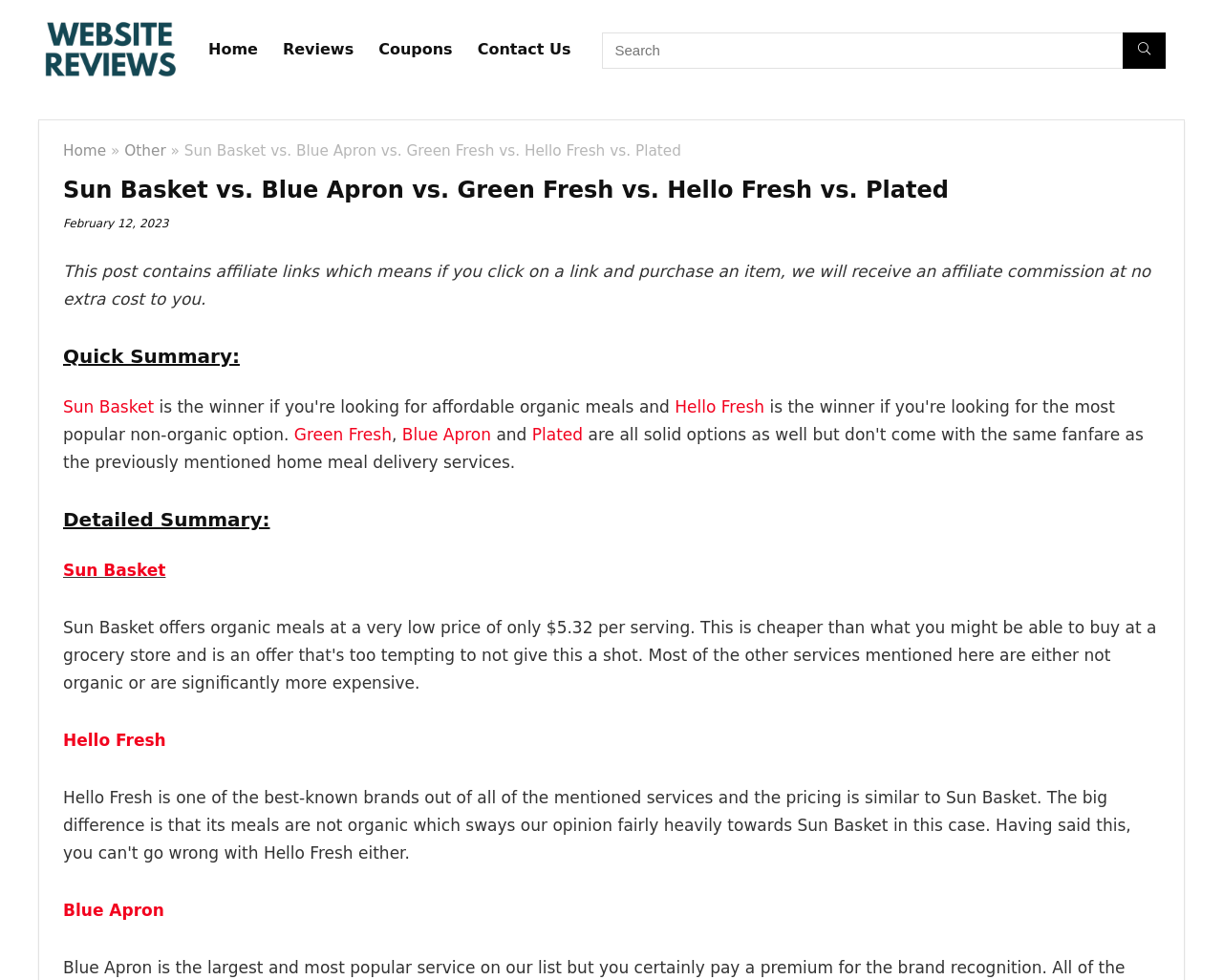Show the bounding box coordinates for the element that needs to be clicked to execute the following instruction: "Read reviews". Provide the coordinates in the form of four float numbers between 0 and 1, i.e., [left, top, right, bottom].

[0.221, 0.033, 0.299, 0.07]